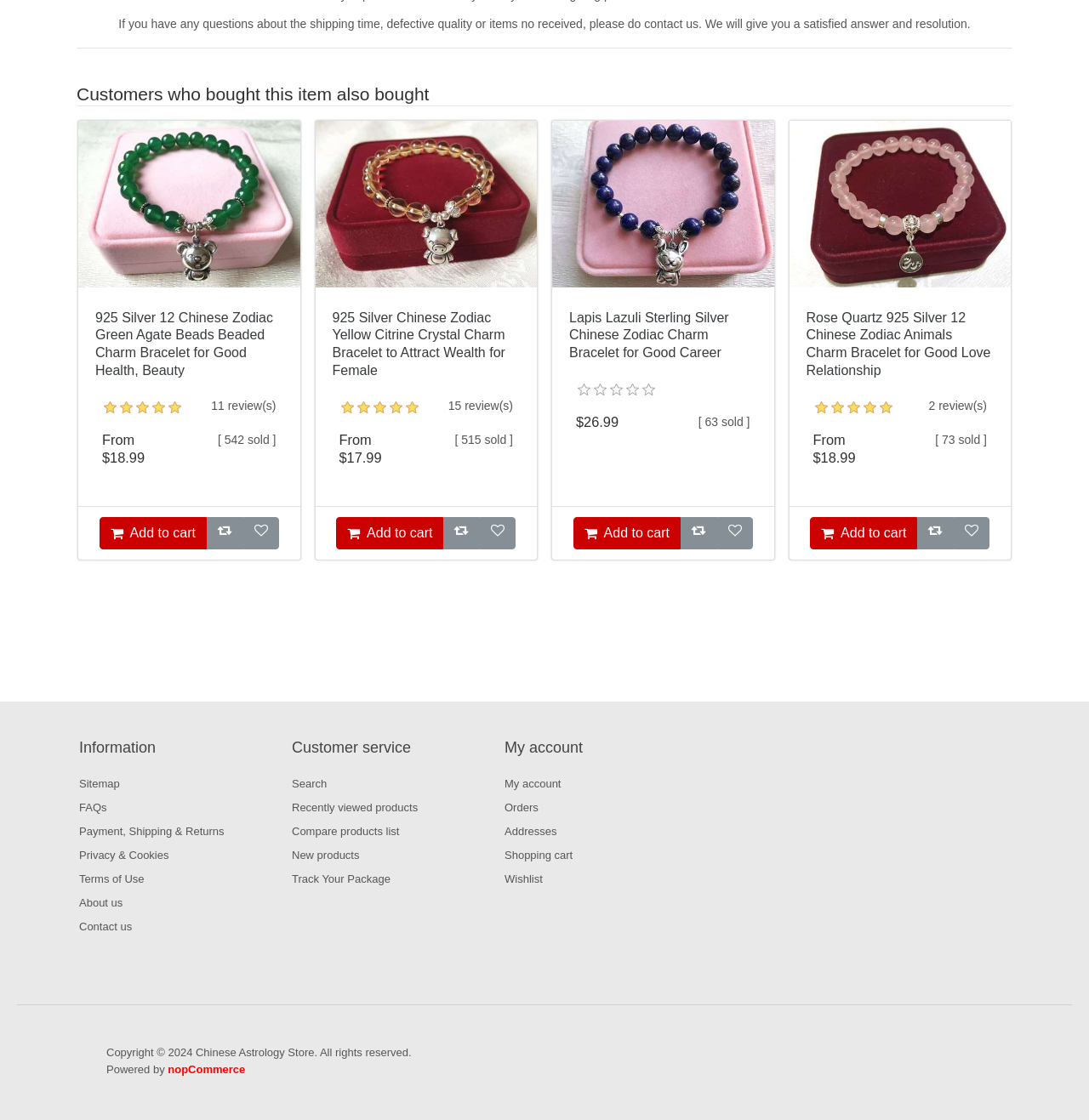Find the bounding box coordinates of the clickable area that will achieve the following instruction: "View previous post".

None